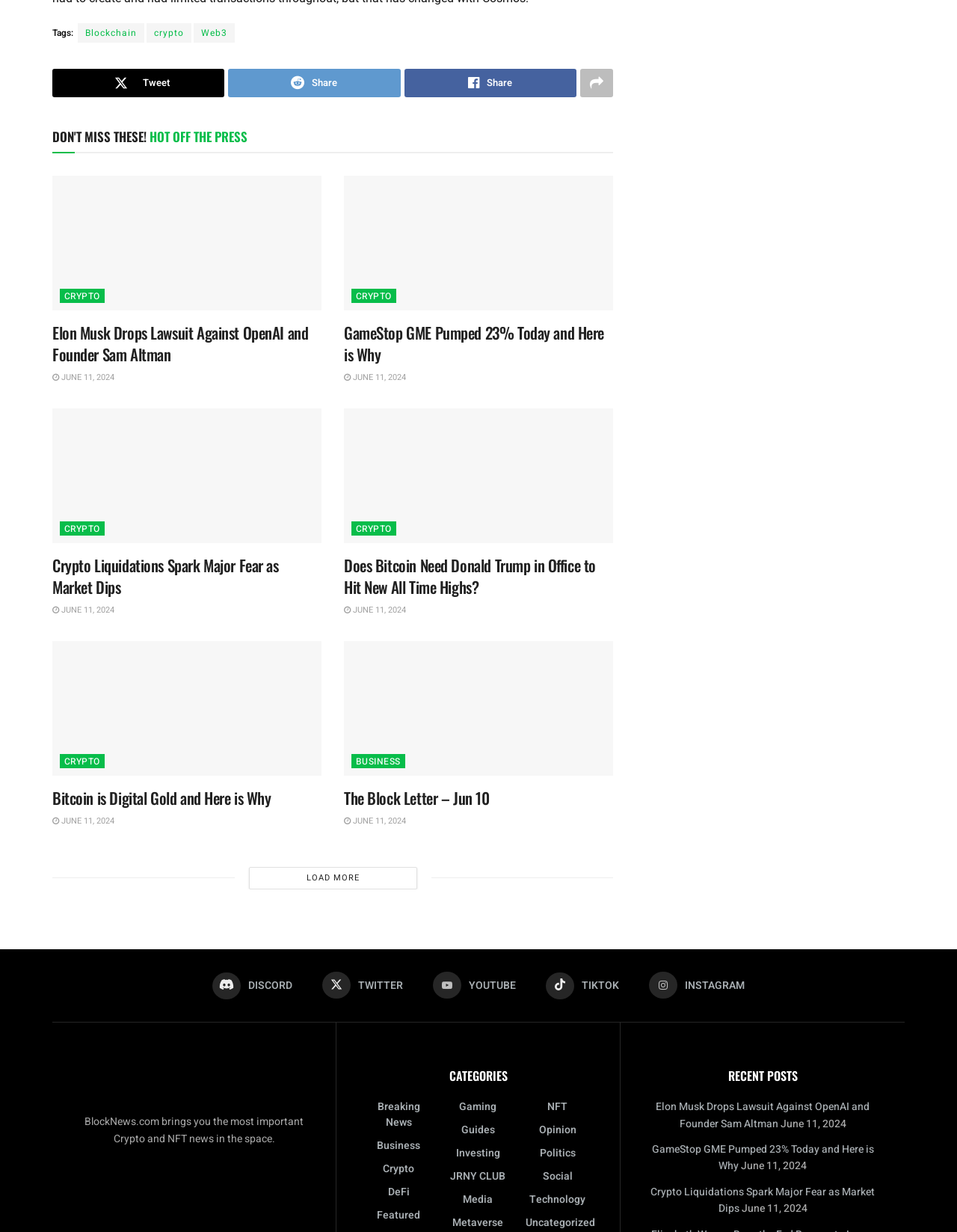Find the bounding box coordinates of the UI element according to this description: "June 11, 2024".

[0.055, 0.301, 0.12, 0.311]